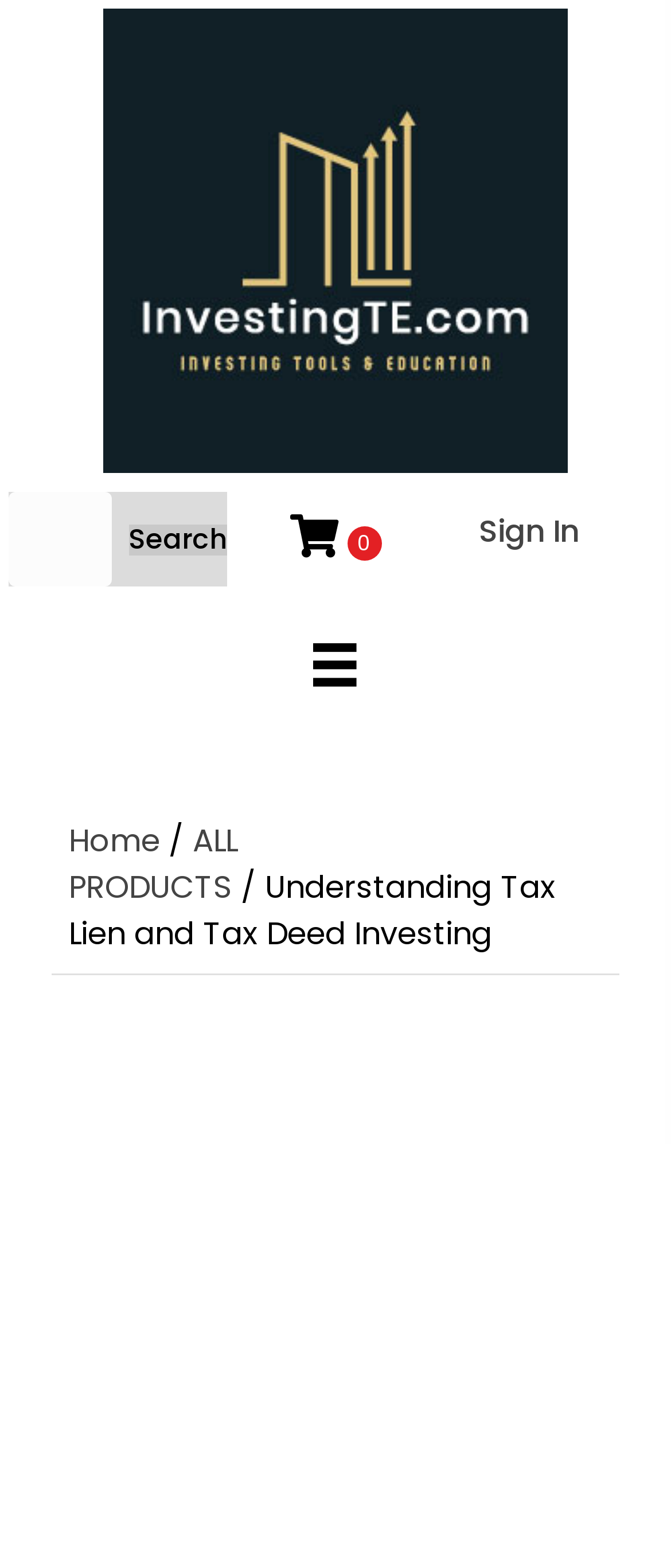Indicate the bounding box coordinates of the element that must be clicked to execute the instruction: "Toggle the menu". The coordinates should be given as four float numbers between 0 and 1, i.e., [left, top, right, bottom].

[0.416, 0.386, 0.584, 0.46]